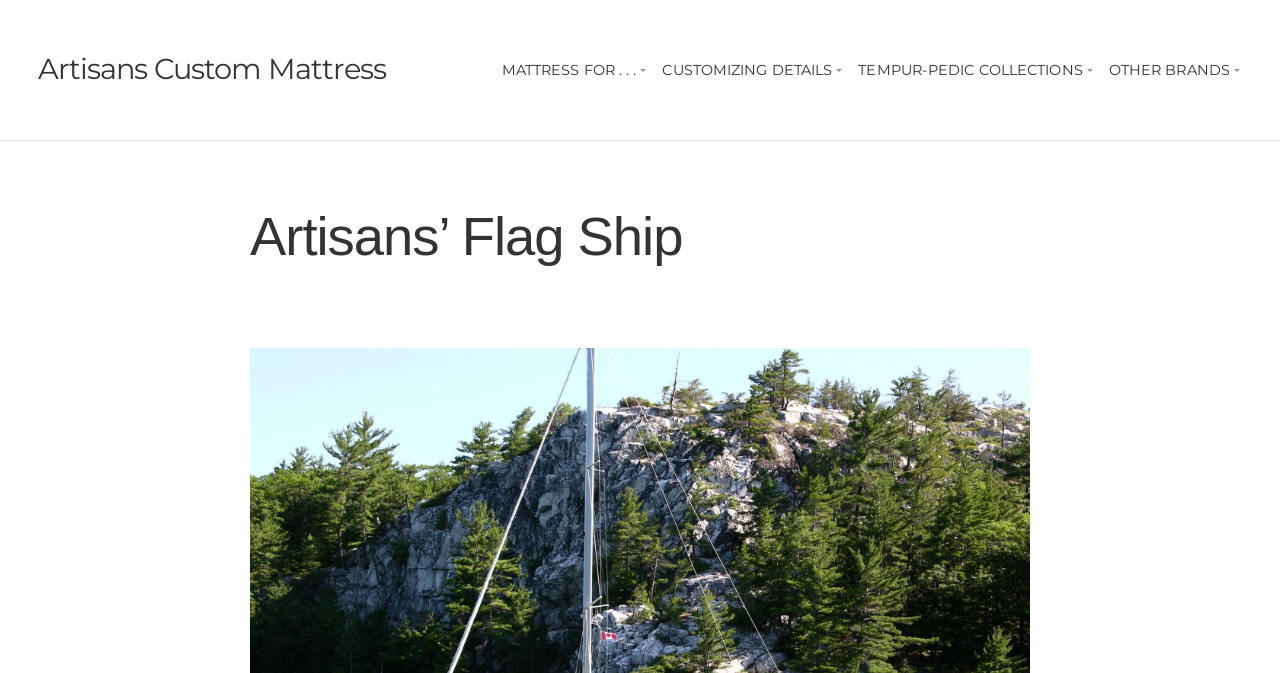Identify the bounding box coordinates for the UI element described by the following text: "Artisans Custom Mattress". Provide the coordinates as four float numbers between 0 and 1, in the format [left, top, right, bottom].

[0.03, 0.076, 0.302, 0.128]